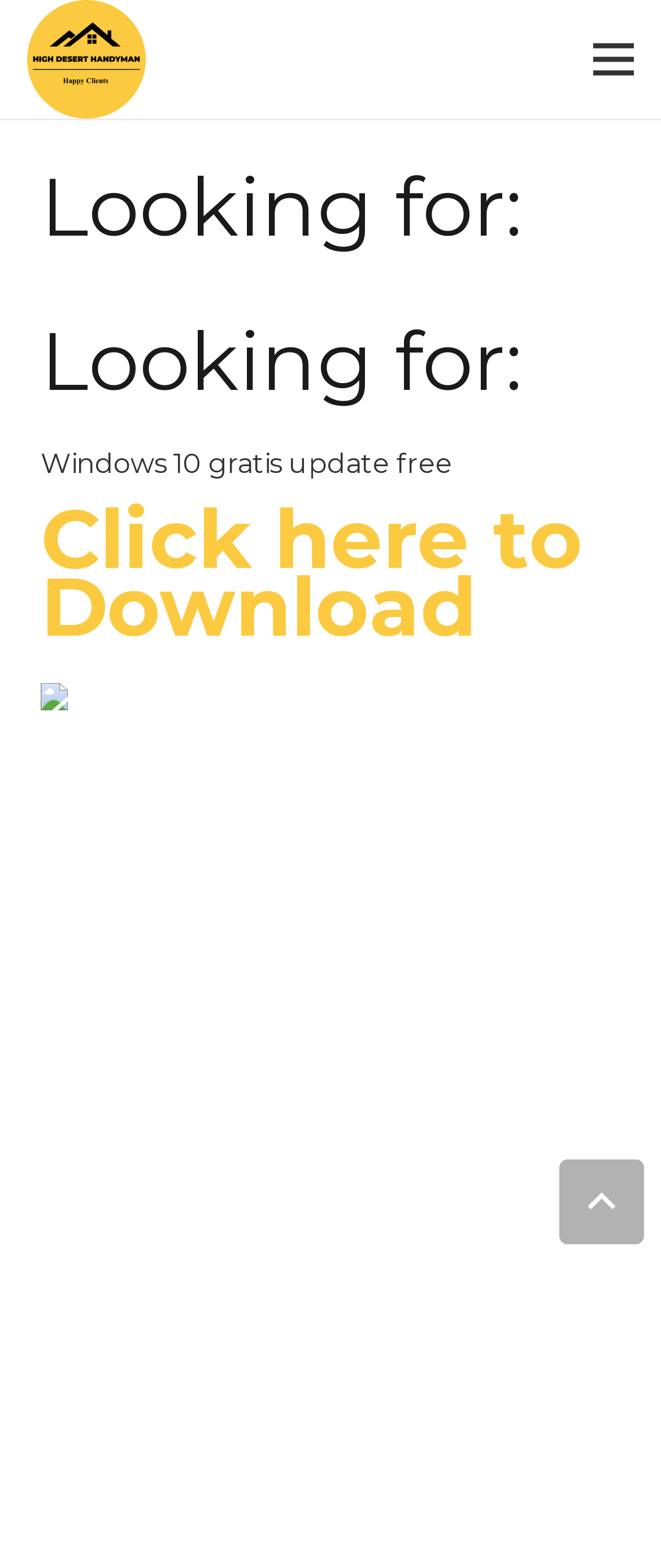Provide the bounding box coordinates, formatted as (top-left x, top-left y, bottom-right x, bottom-right y), with all values being floating point numbers between 0 and 1. Identify the bounding box of the UI element that matches the description: Business

None